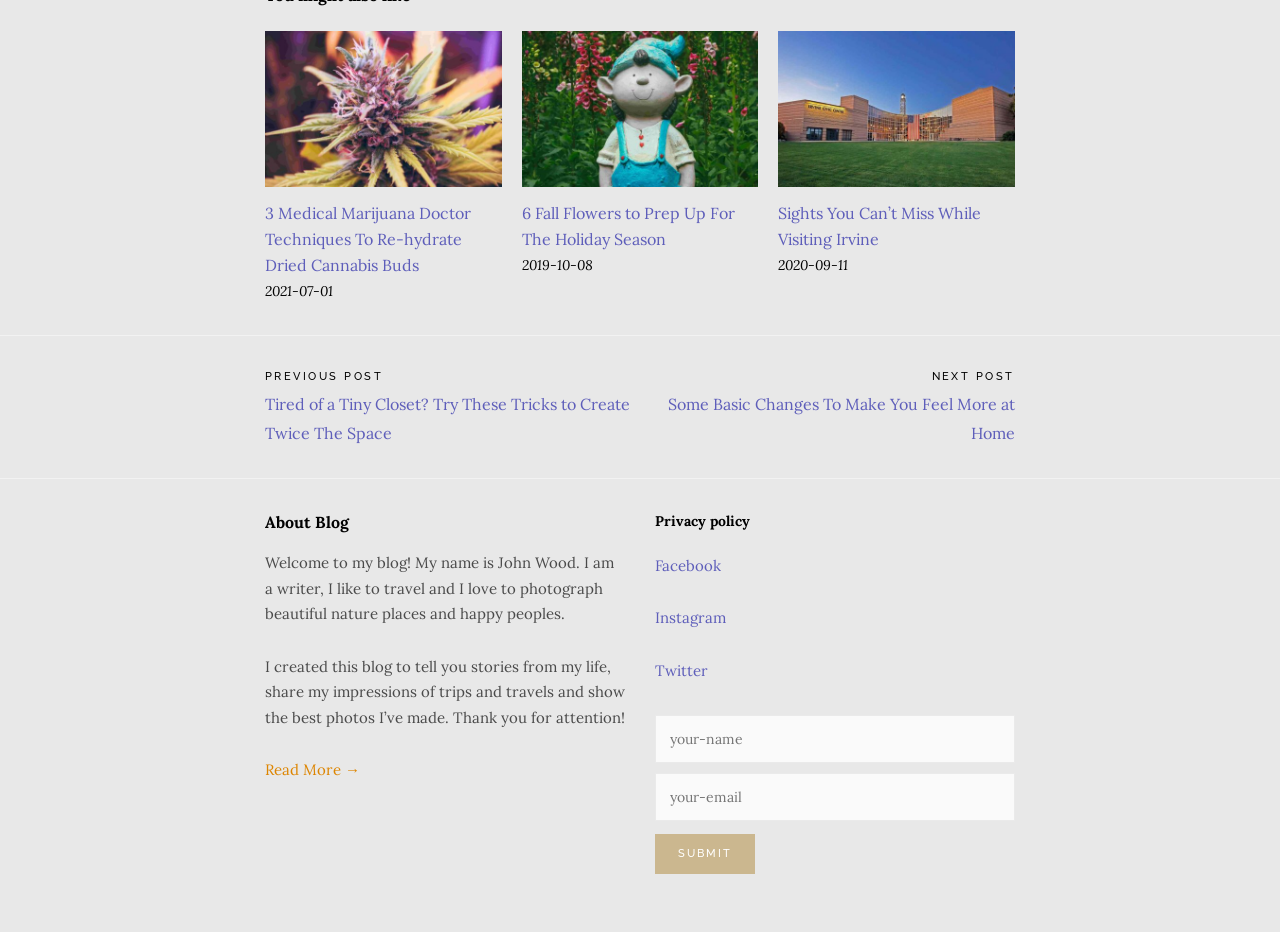Kindly determine the bounding box coordinates for the clickable area to achieve the given instruction: "View the post about fall flowers".

[0.408, 0.033, 0.592, 0.2]